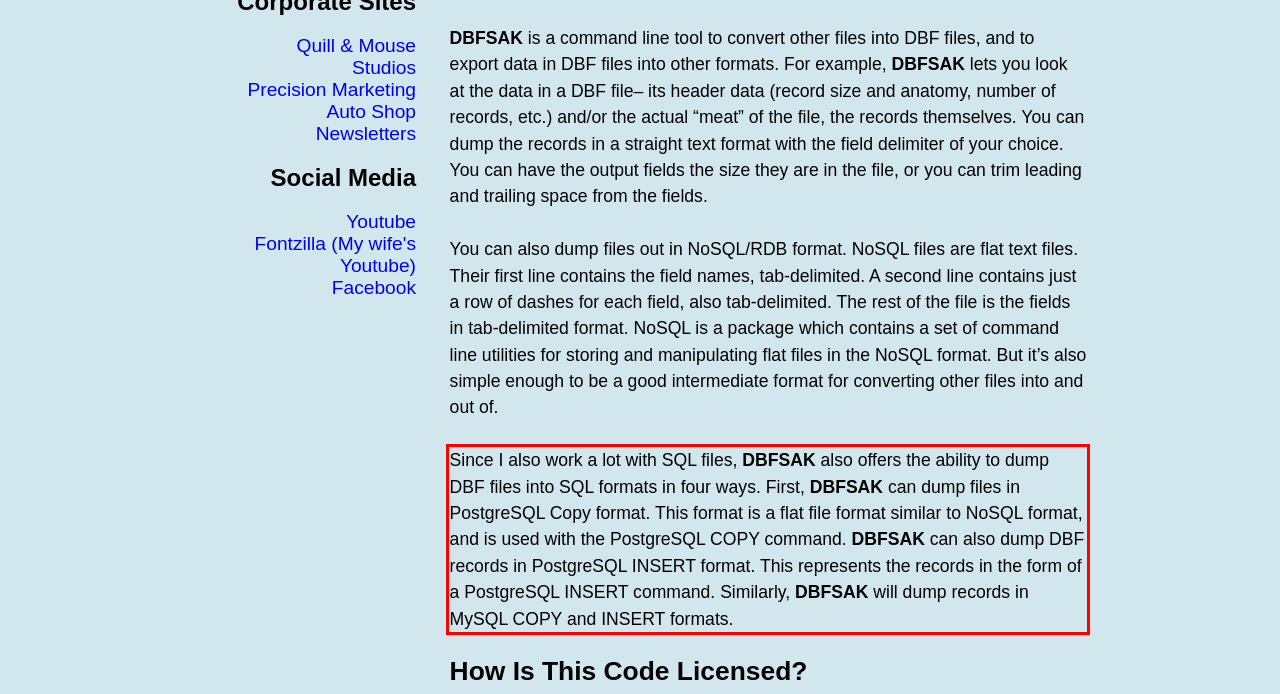Examine the webpage screenshot and use OCR to obtain the text inside the red bounding box.

Since I also work a lot with SQL files, DBFSAK also offers the ability to dump DBF files into SQL formats in four ways. First, DBFSAK can dump files in PostgreSQL Copy format. This format is a flat file format similar to NoSQL format, and is used with the PostgreSQL COPY command. DBFSAK can also dump DBF records in PostgreSQL INSERT format. This represents the records in the form of a PostgreSQL INSERT command. Similarly, DBFSAK will dump records in MySQL COPY and INSERT formats.